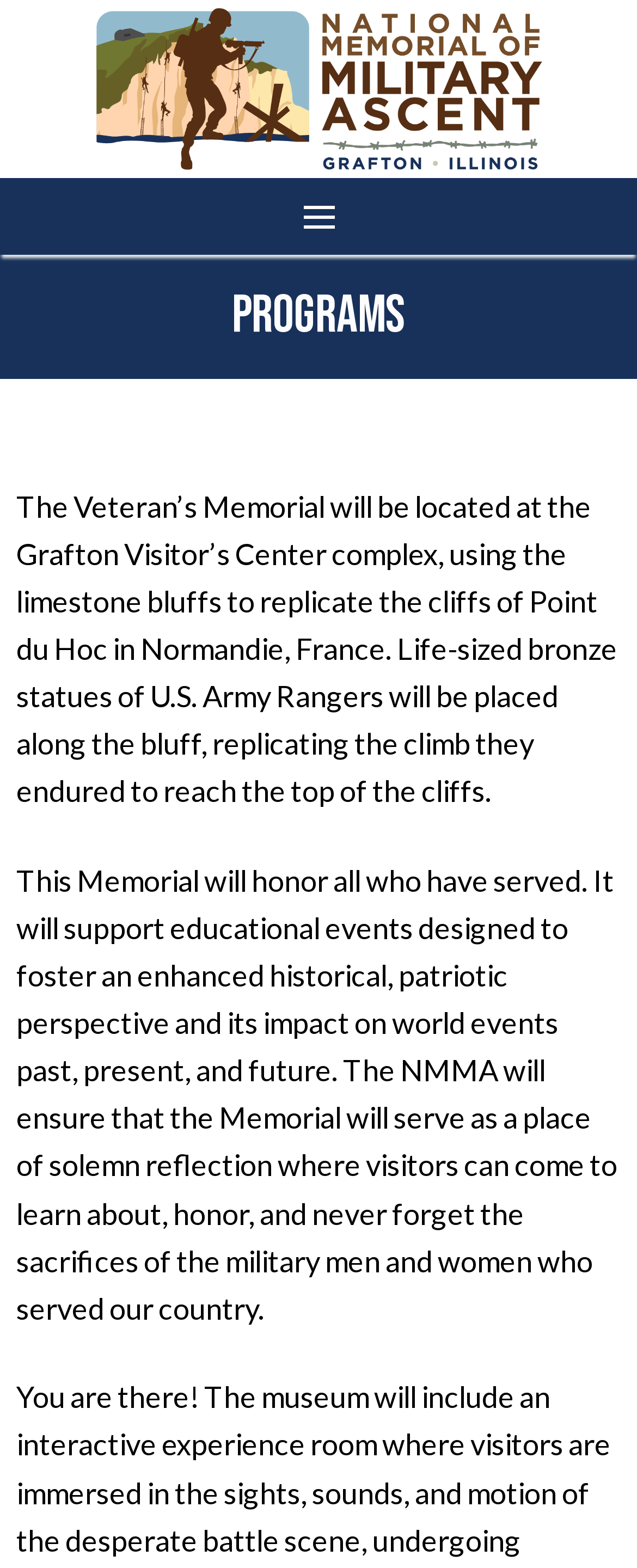Kindly determine the bounding box coordinates for the clickable area to achieve the given instruction: "Click the 'nav icon' button".

[0.416, 0.114, 0.584, 0.163]